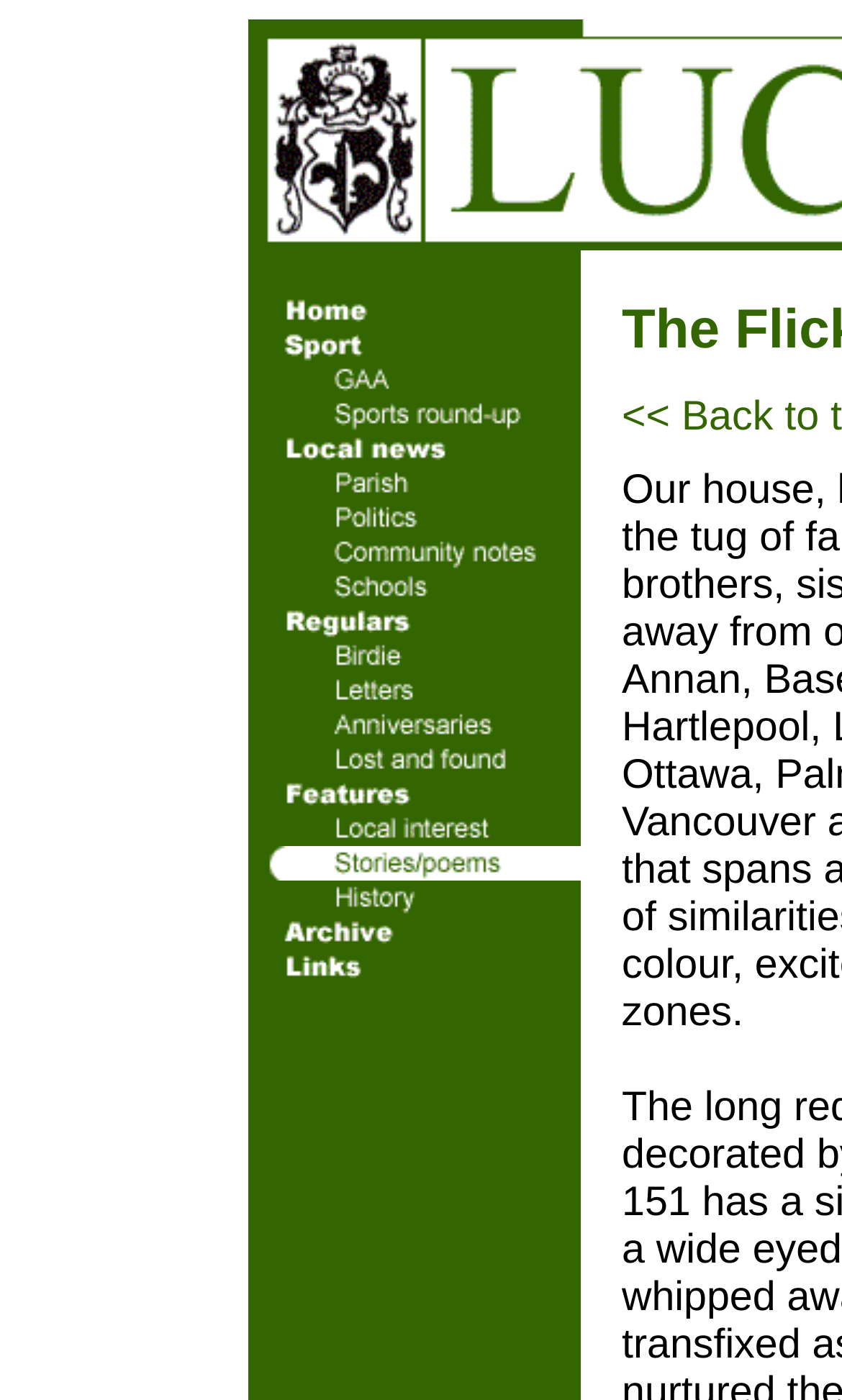How many links are on the webpage?
Look at the image and answer with only one word or phrase.

28